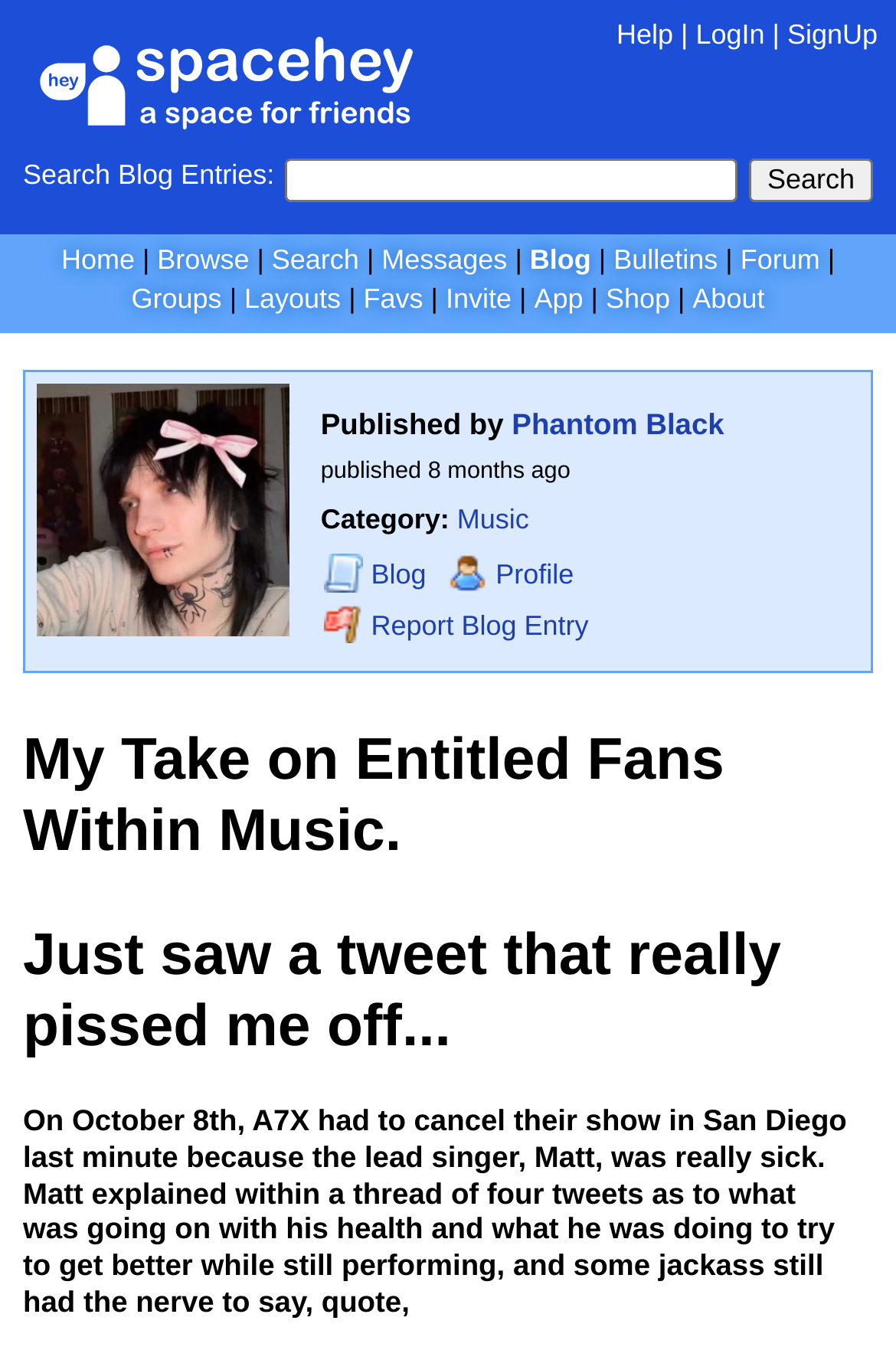Pinpoint the bounding box coordinates of the clickable area necessary to execute the following instruction: "View About page". The coordinates should be given as four float numbers between 0 and 1, namely [left, top, right, bottom].

None